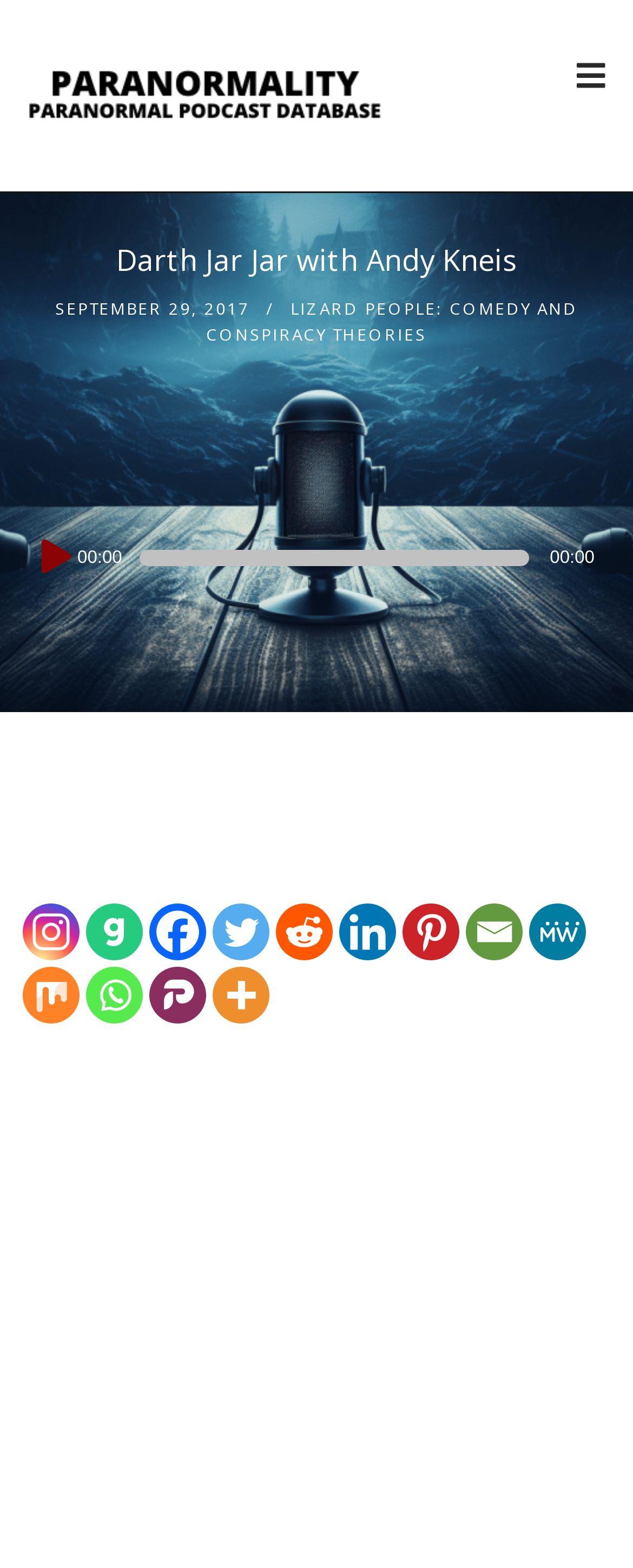Identify the bounding box coordinates of the section that should be clicked to achieve the task described: "Check 'privacy'".

None